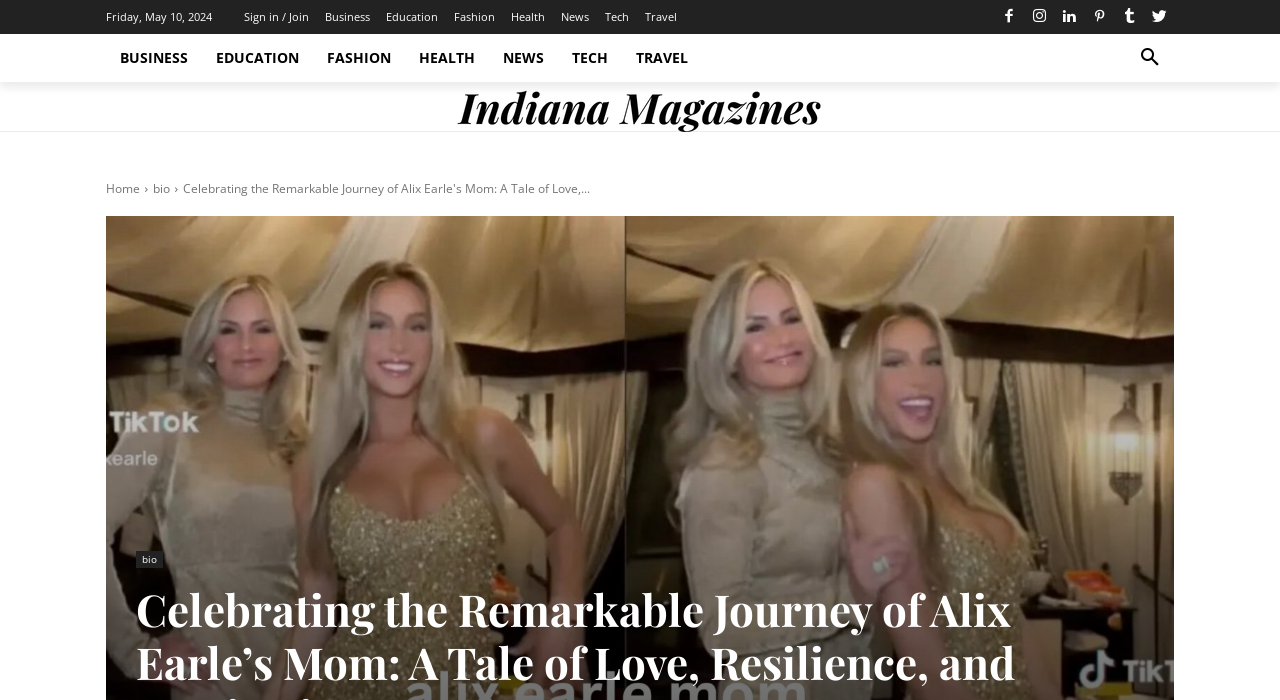Please analyze the image and give a detailed answer to the question:
What is the date displayed on the webpage?

I looked at the top of the webpage and found a static text element that displays the date, which is Friday, May 10, 2024.